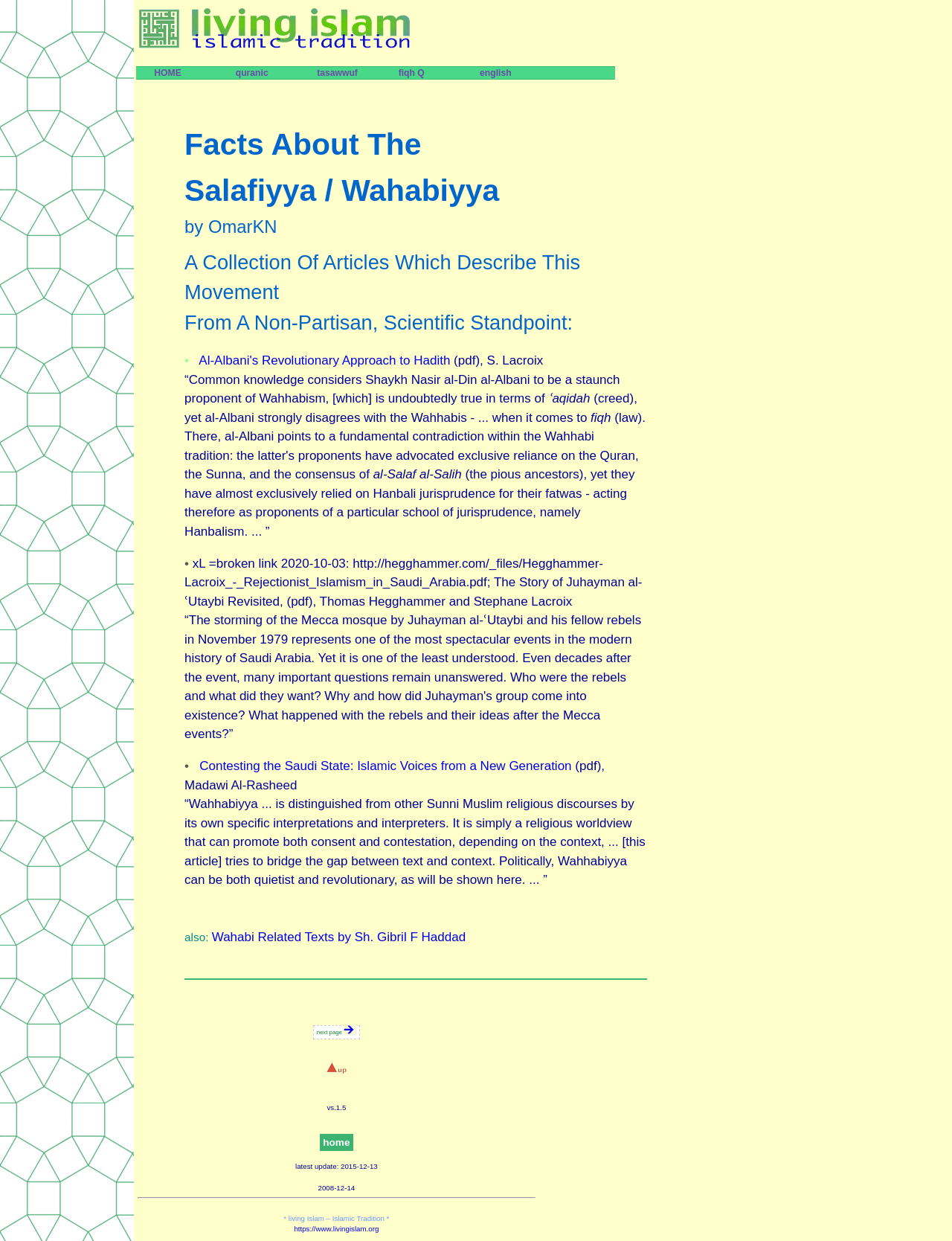Identify the bounding box of the HTML element described here: "fiqh Q". Provide the coordinates as four float numbers between 0 and 1: [left, top, right, bottom].

[0.399, 0.054, 0.494, 0.063]